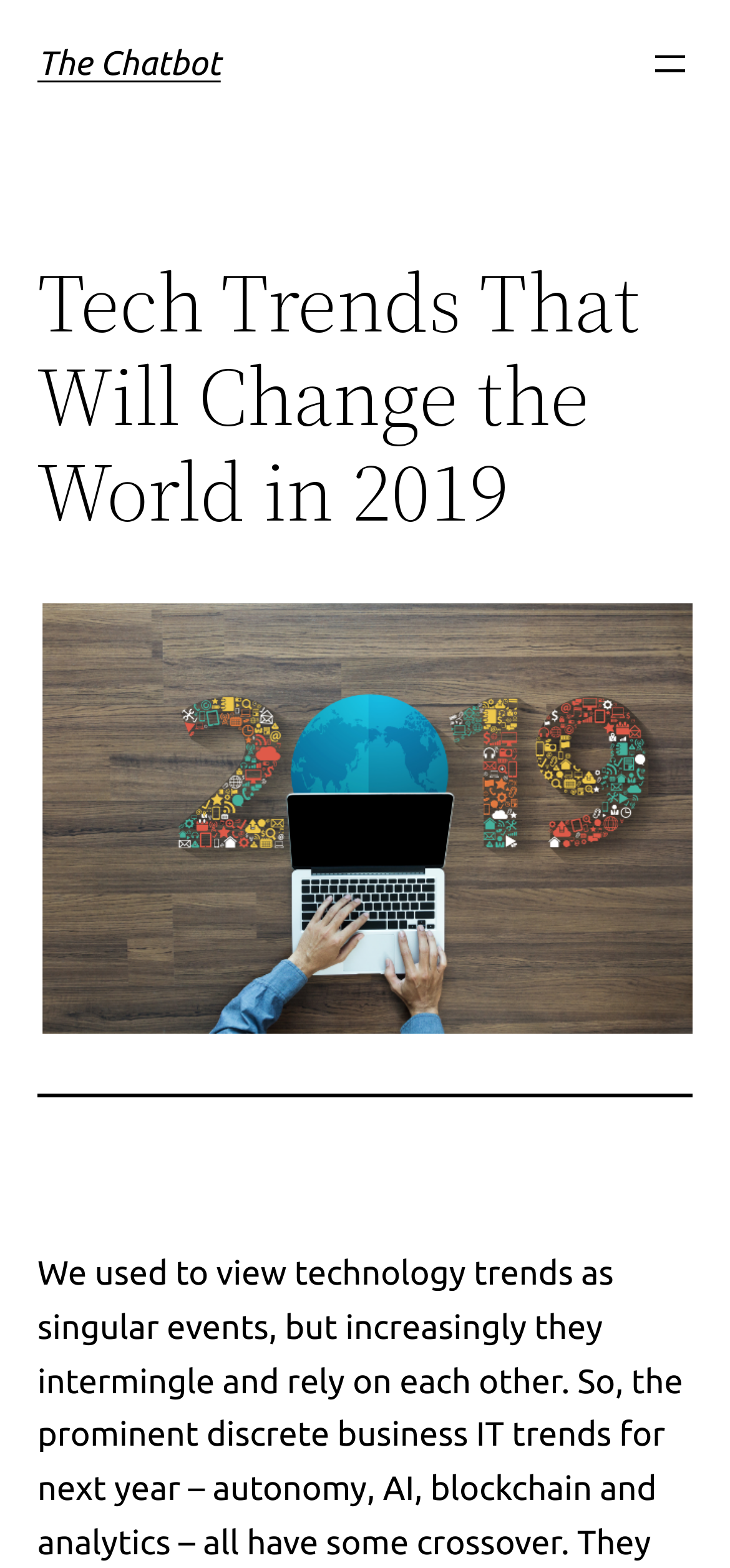Respond to the question below with a single word or phrase:
What is the position of the figure element?

Below the heading